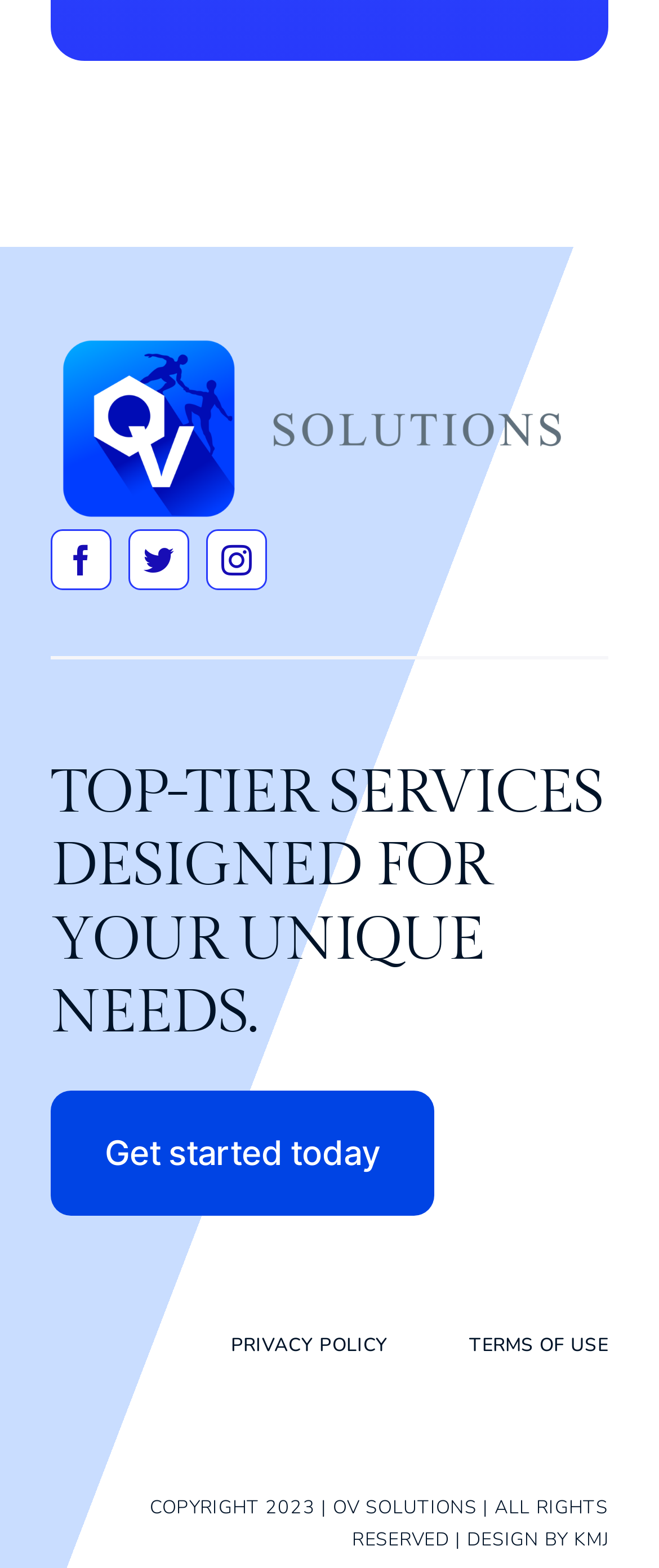Identify and provide the bounding box for the element described by: "Privacy Policy".

[0.35, 0.848, 0.589, 0.871]